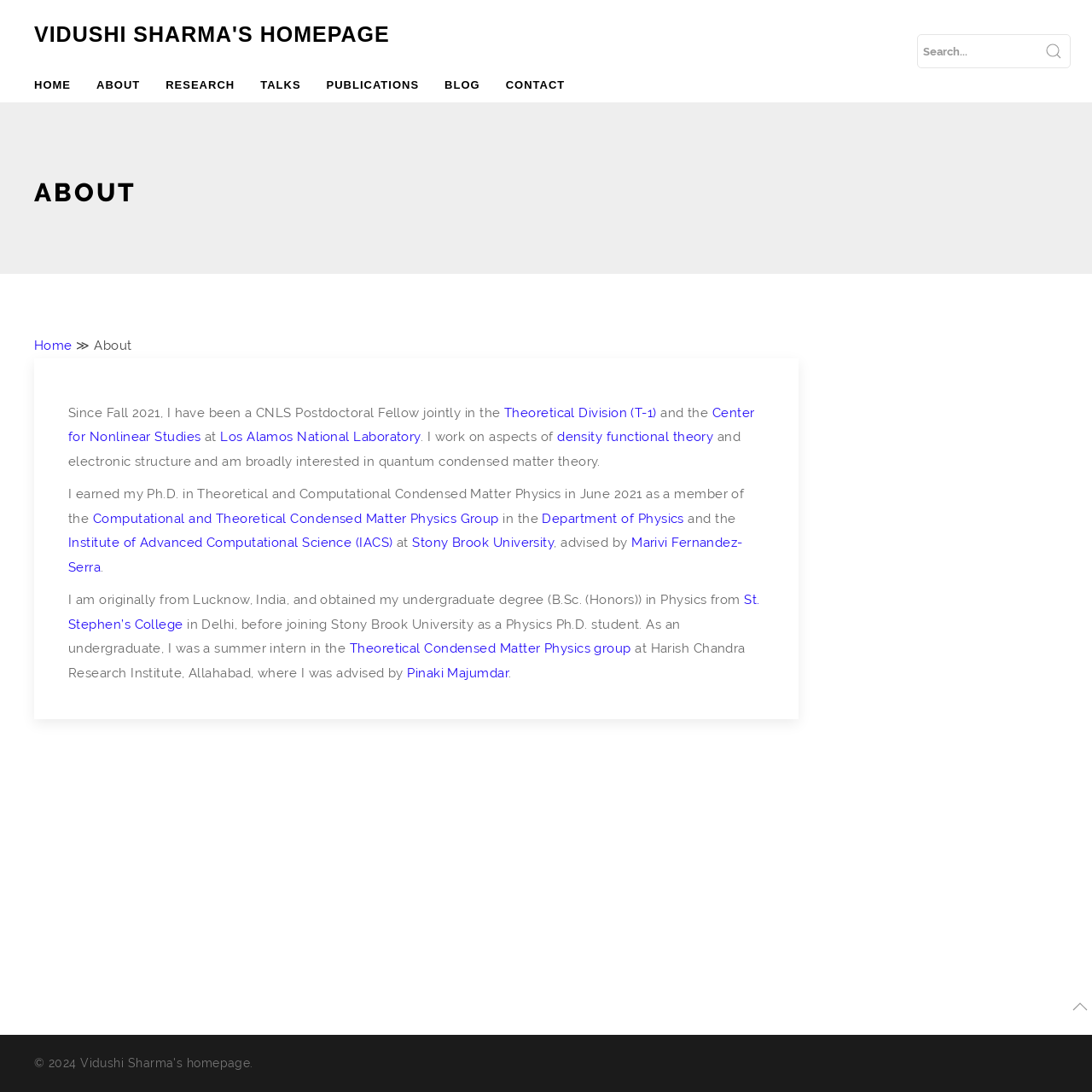Please identify the coordinates of the bounding box that should be clicked to fulfill this instruction: "view research".

[0.14, 0.062, 0.227, 0.094]